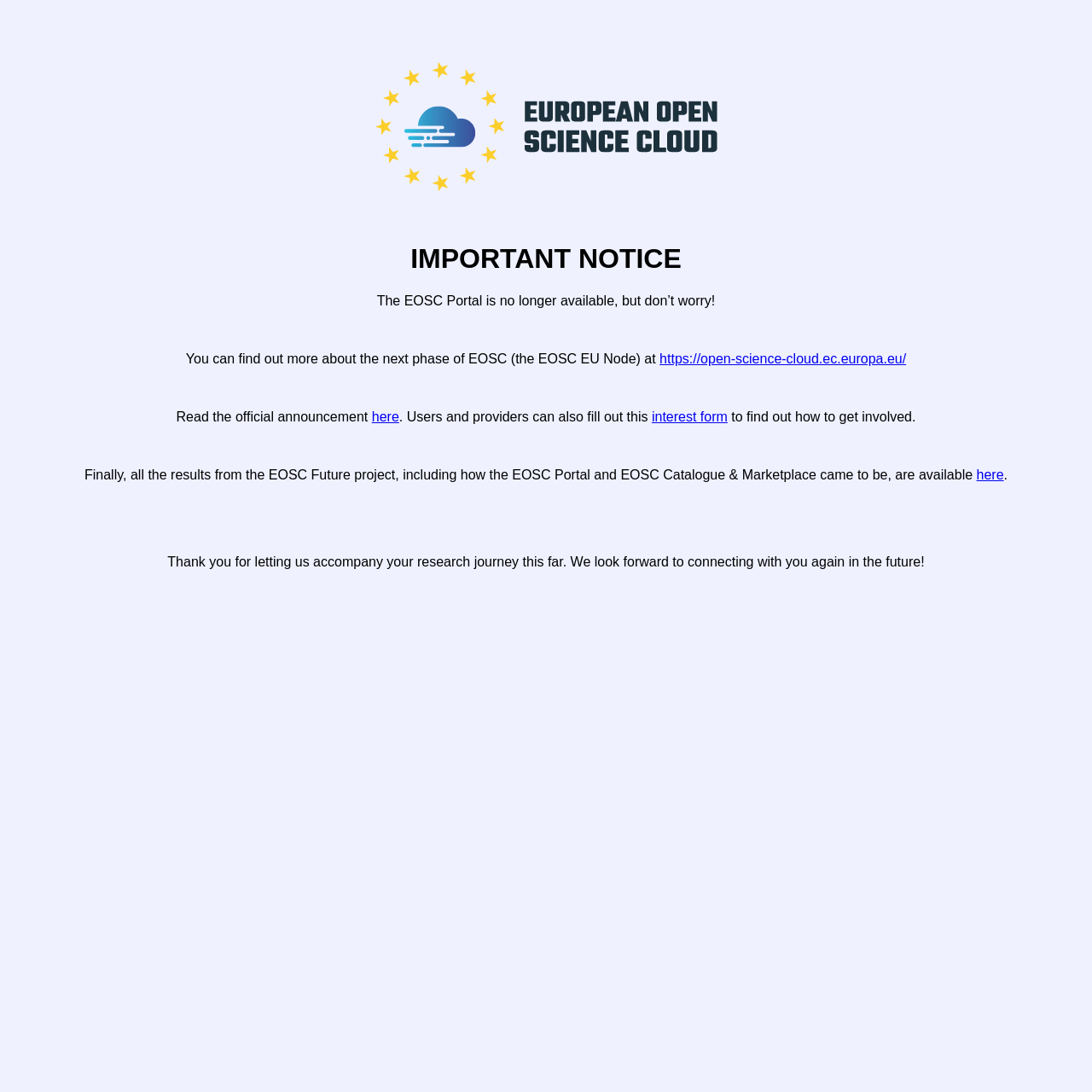Give a succinct answer to this question in a single word or phrase: 
What can users and providers do to get involved?

Fill out interest form